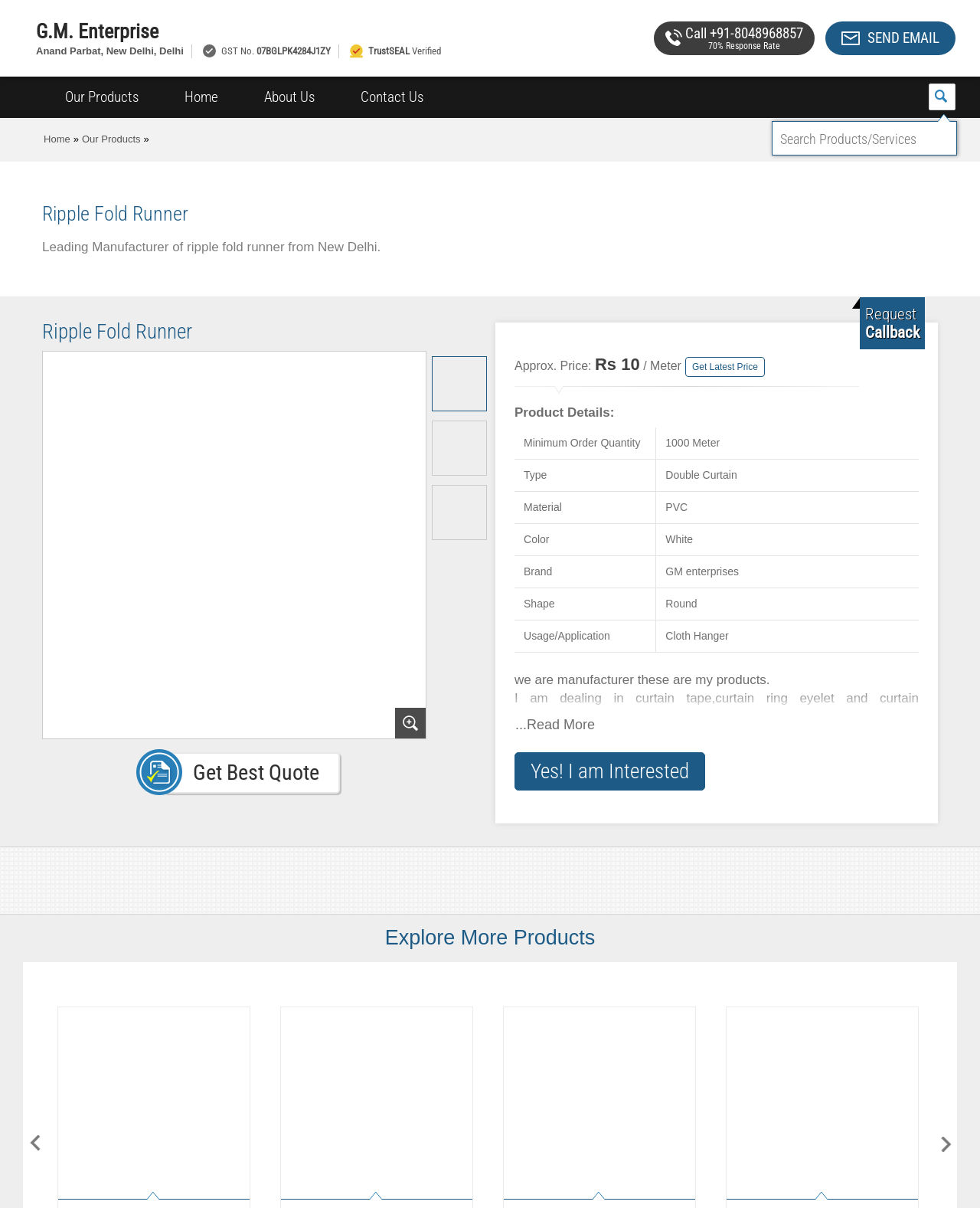Determine the bounding box coordinates of the region to click in order to accomplish the following instruction: "Explore more products". Provide the coordinates as four float numbers between 0 and 1, specifically [left, top, right, bottom].

[0.023, 0.769, 0.977, 0.784]